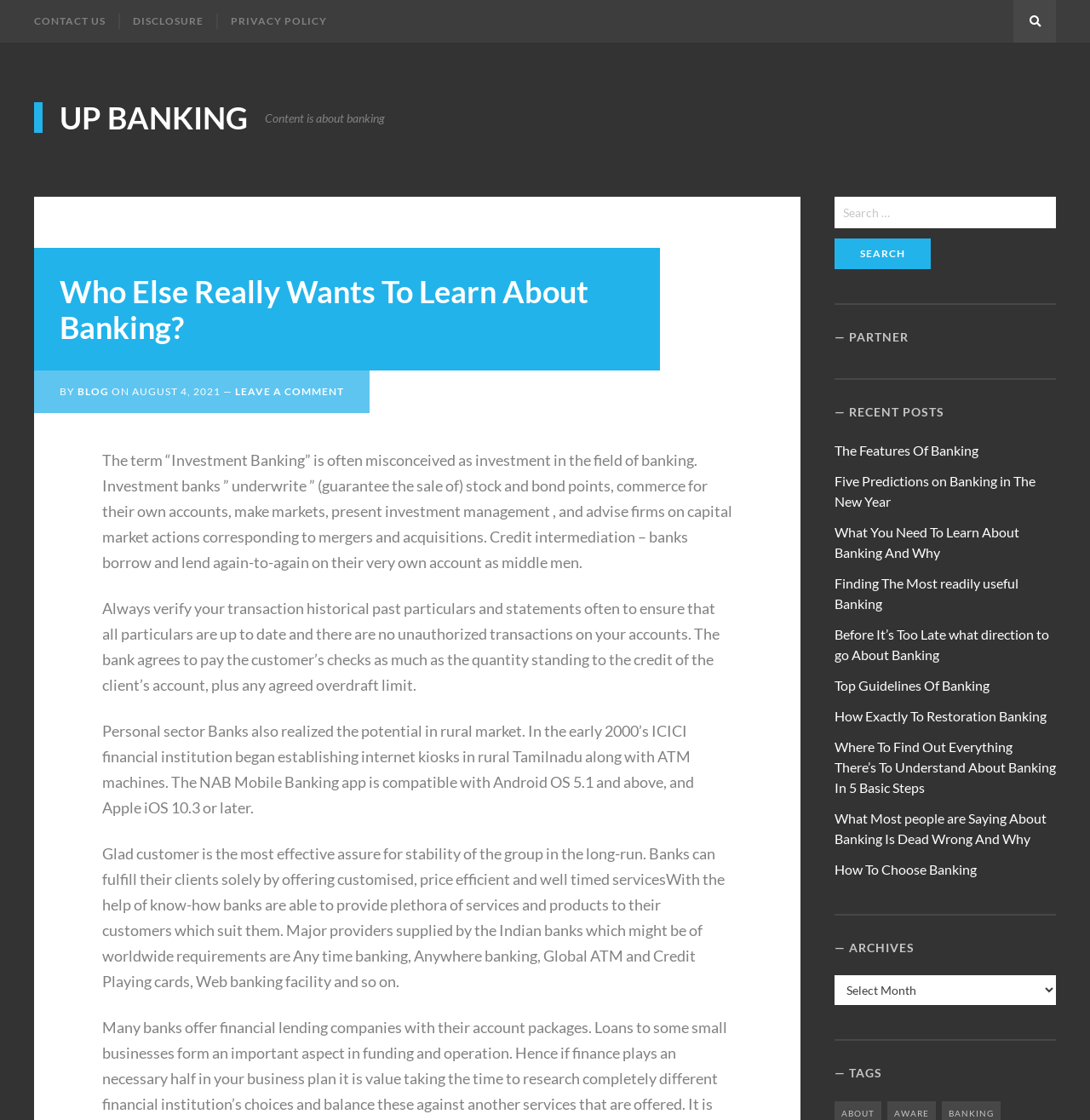What is the tone of the content on this webpage?
Please respond to the question with as much detail as possible.

The content on this webpage is written in a formal and informative tone, suggesting that the purpose of the webpage is to educate or inform users about banking-related topics rather than to entertain or persuade them.